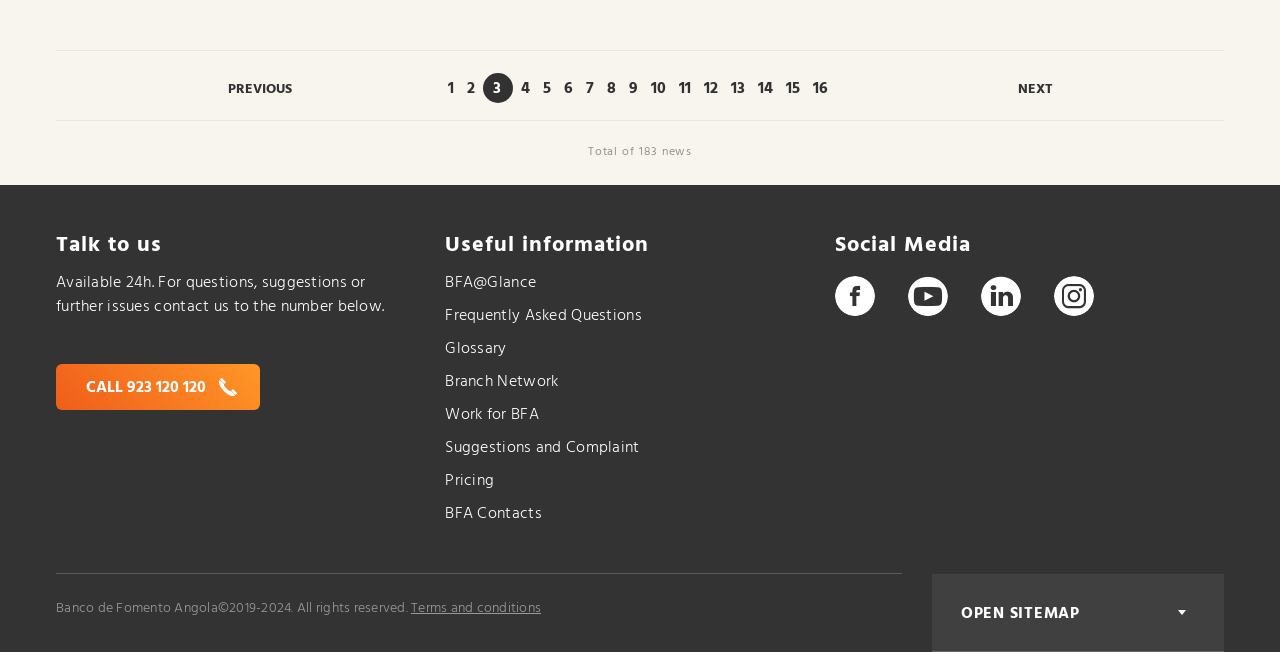What is the copyright year range of Banco de Fomento Angola?
Please answer the question with a detailed and comprehensive explanation.

I found the answer by looking at the StaticText element that says 'Banco de Fomento Angola 2019-2024. All rights reserved'.